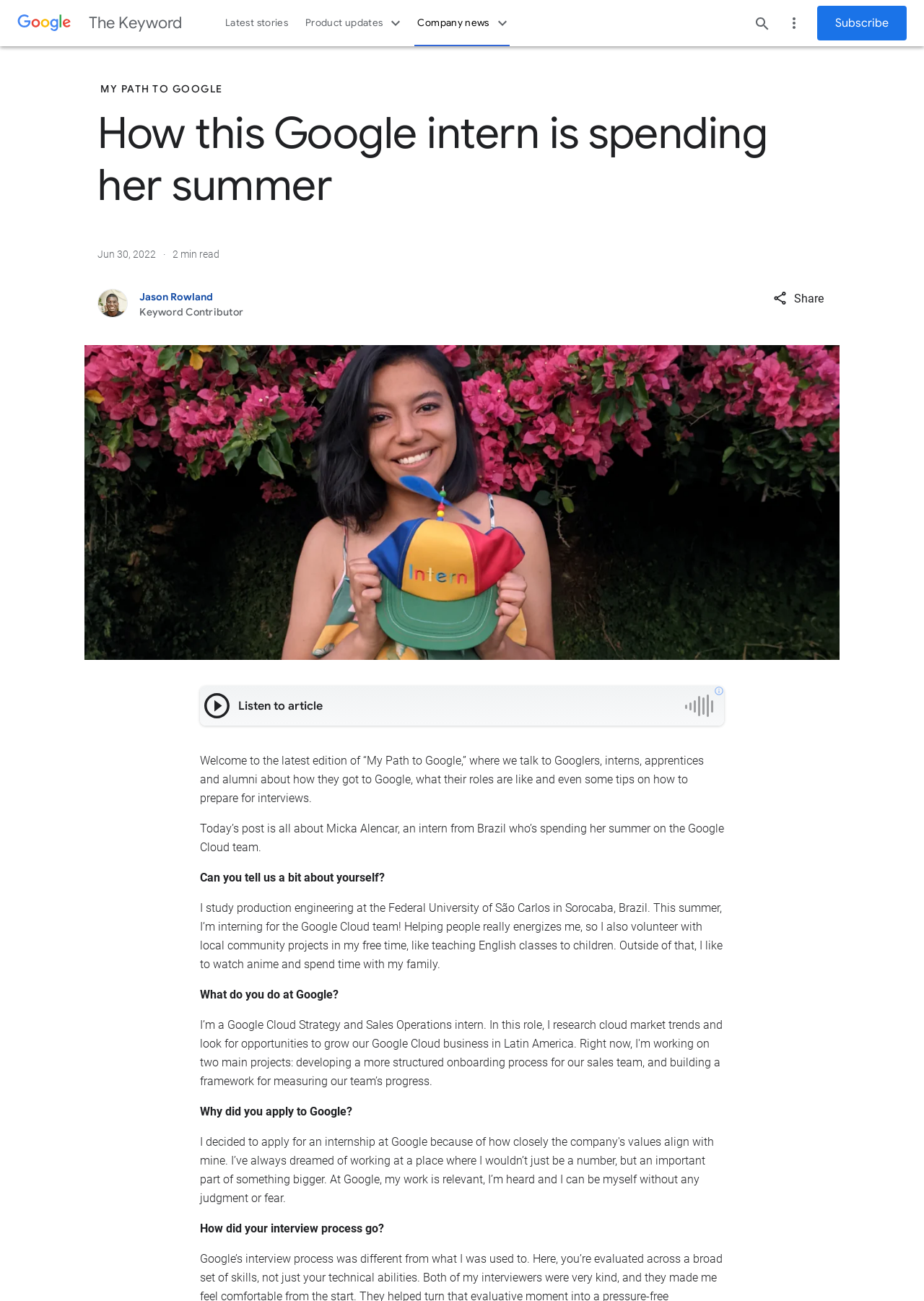Locate the bounding box coordinates of the area to click to fulfill this instruction: "Share the article". The bounding box should be presented as four float numbers between 0 and 1, in the order [left, top, right, bottom].

[0.833, 0.217, 0.894, 0.241]